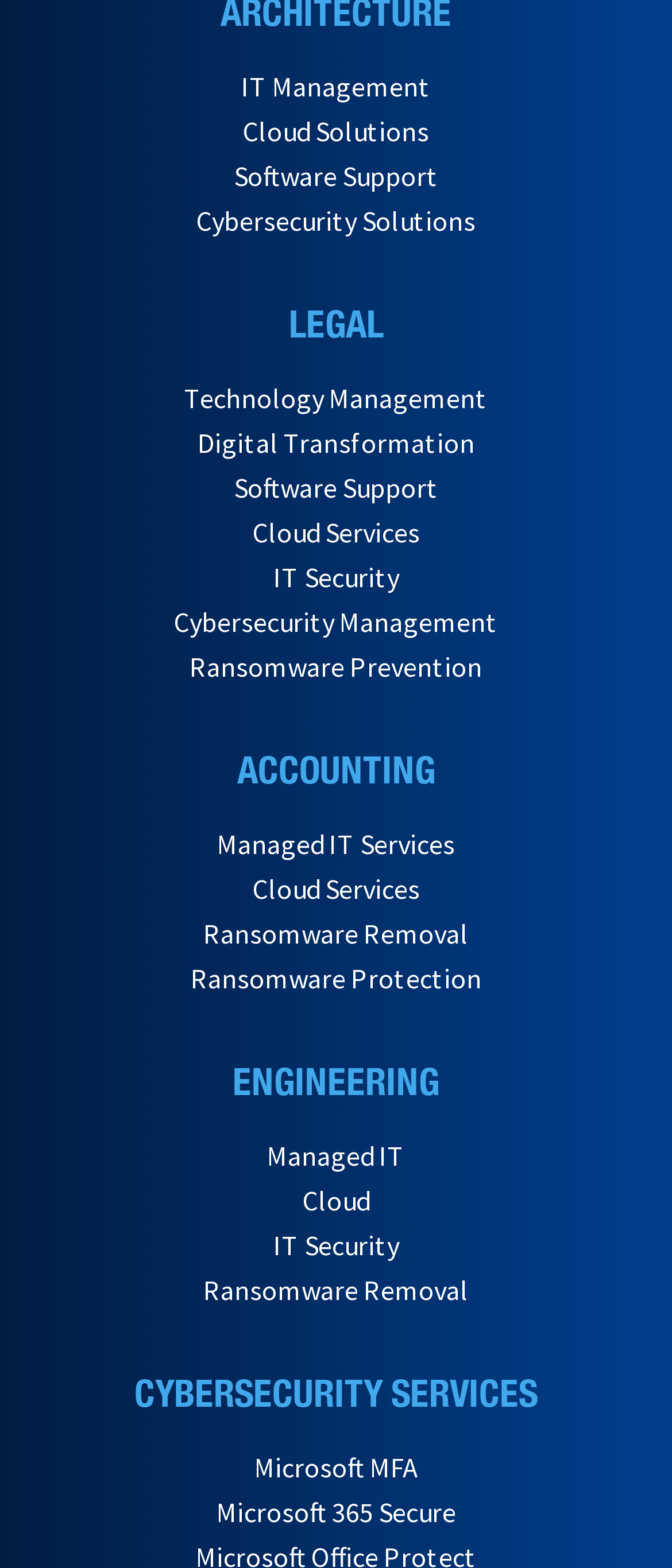Based on the element description: "Managed IT Services", identify the bounding box coordinates for this UI element. The coordinates must be four float numbers between 0 and 1, listed as [left, top, right, bottom].

[0.323, 0.527, 0.677, 0.549]